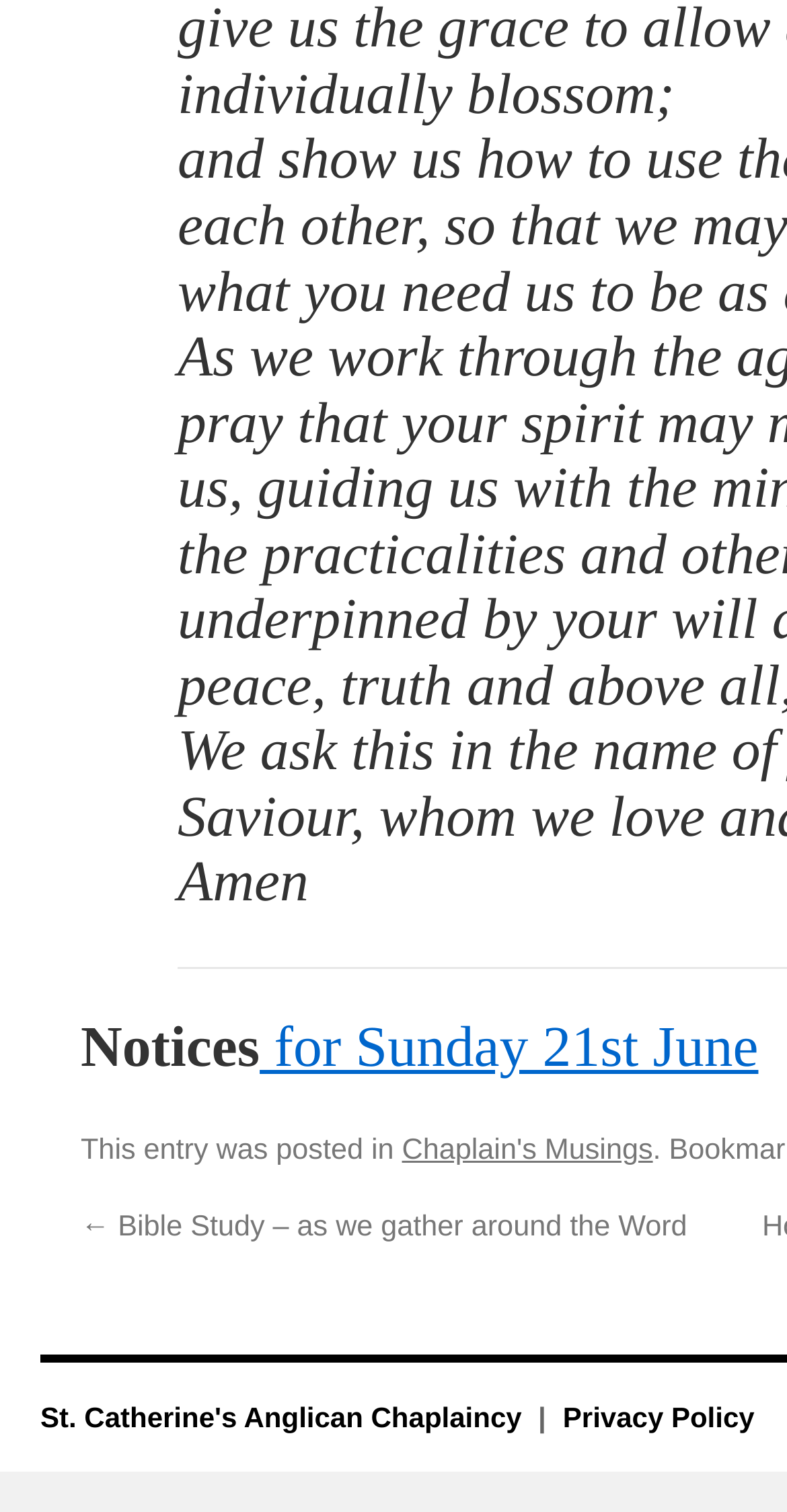What is the date mentioned in the notice?
Please respond to the question with a detailed and informative answer.

I found the answer by looking at the link that says 'for Sunday 21st June', which is likely a notice or announcement related to a specific date.